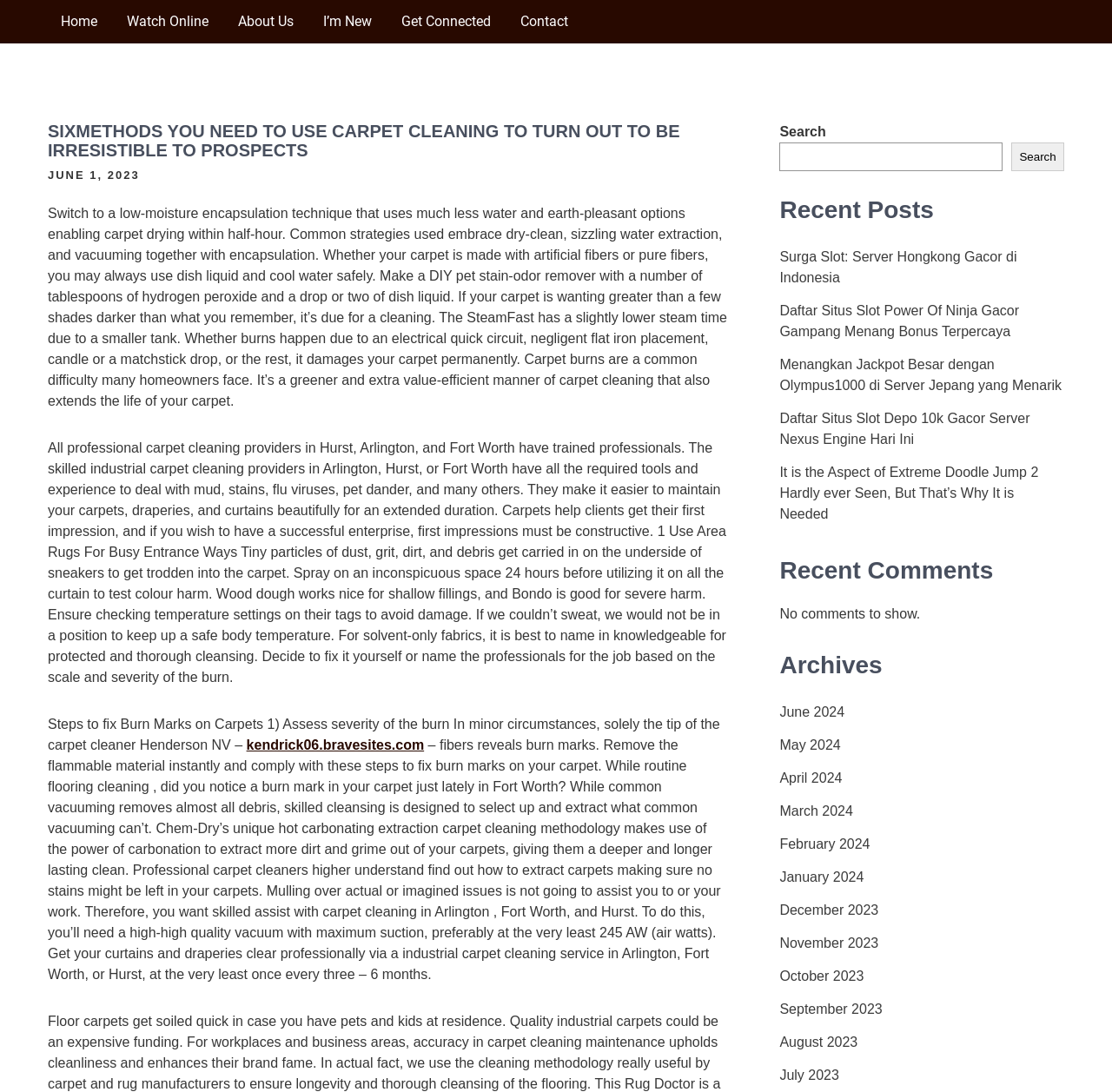Please provide a comprehensive response to the question below by analyzing the image: 
What can cause burn marks on carpets?

The webpage mentions that burn marks on carpets can occur due to various reasons, including electrical short circuits, negligent flat iron placement, candle or matchstick drops, or other accidents.